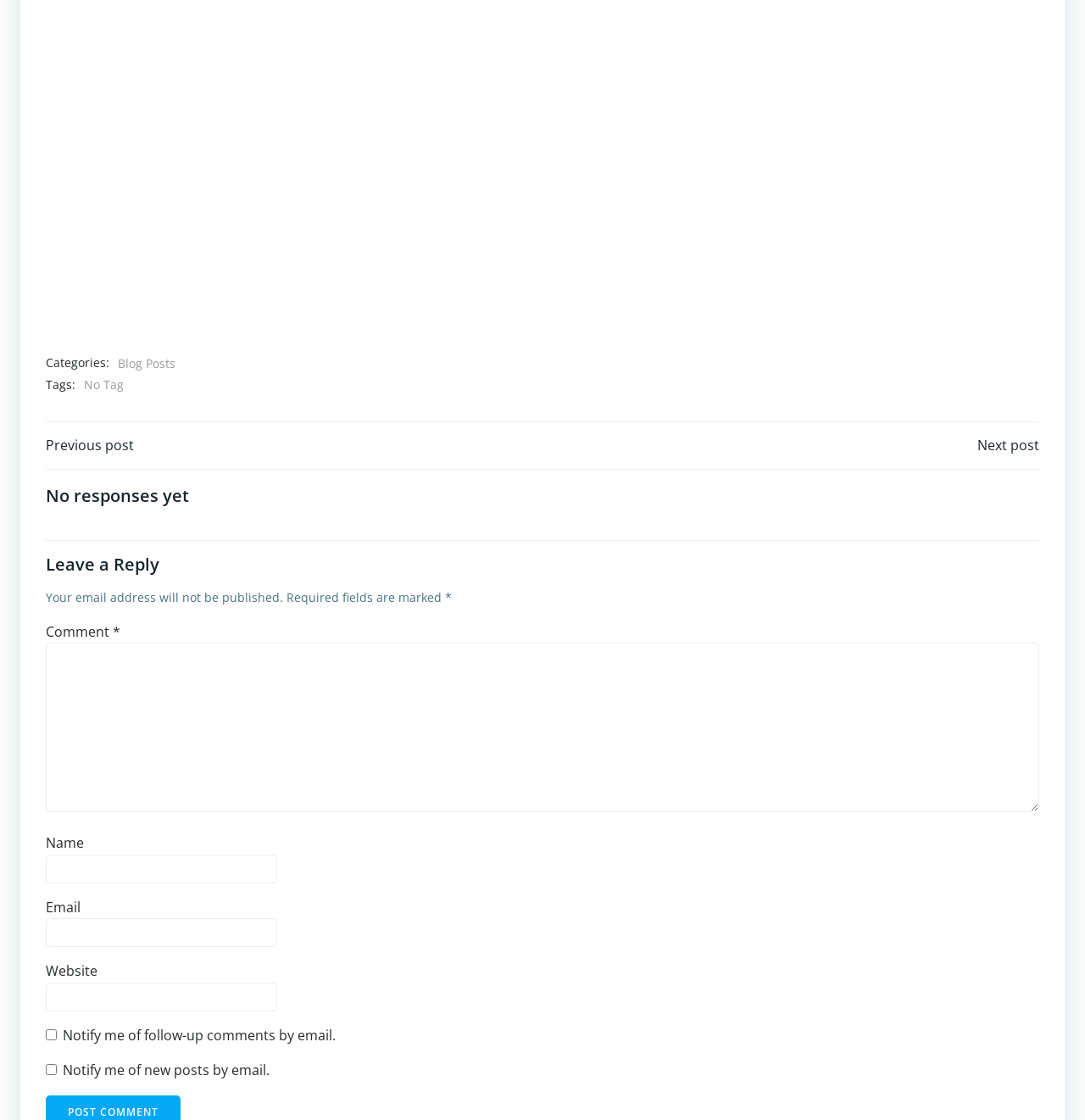Given the description of a UI element: "parent_node: Comment * name="comment"", identify the bounding box coordinates of the matching element in the webpage screenshot.

[0.042, 0.574, 0.958, 0.726]